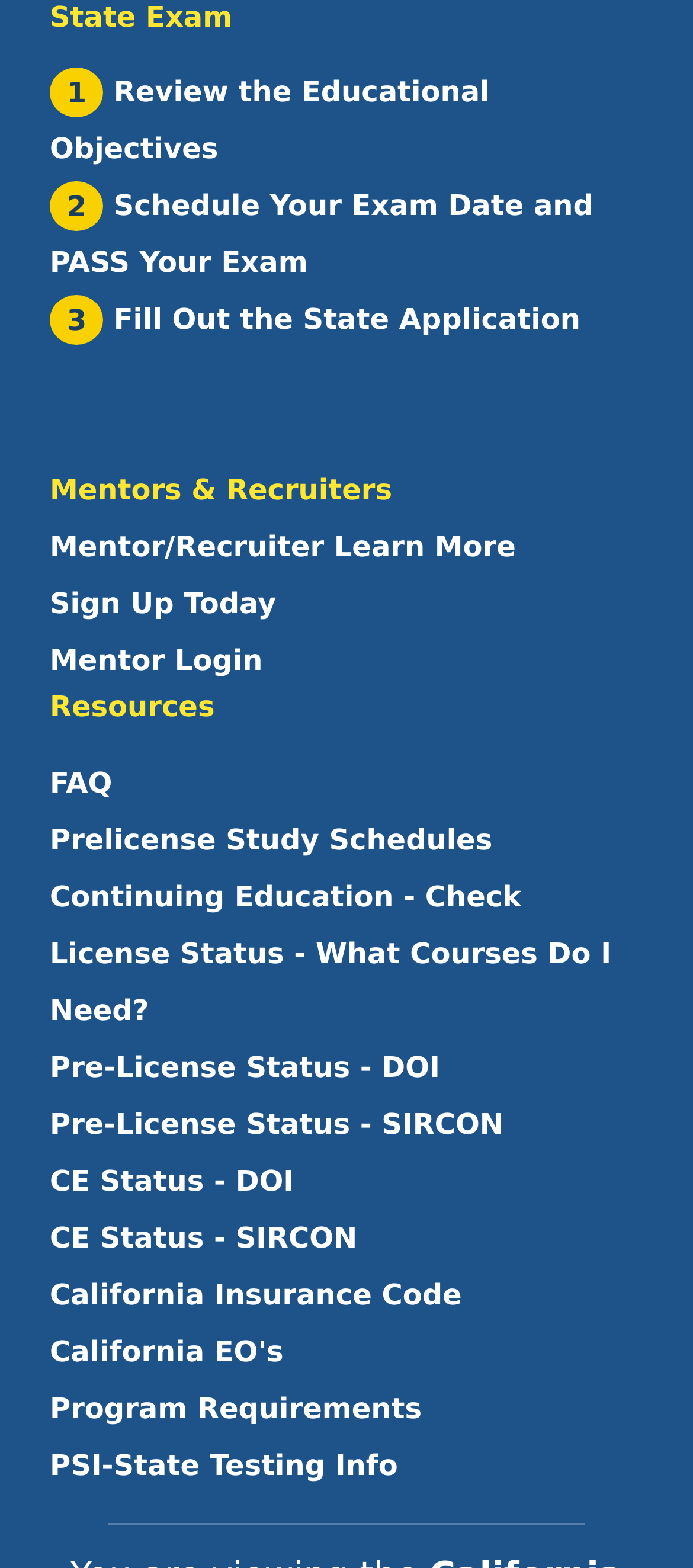Give a one-word or phrase response to the following question: How many sections are divided by horizontal separators?

1